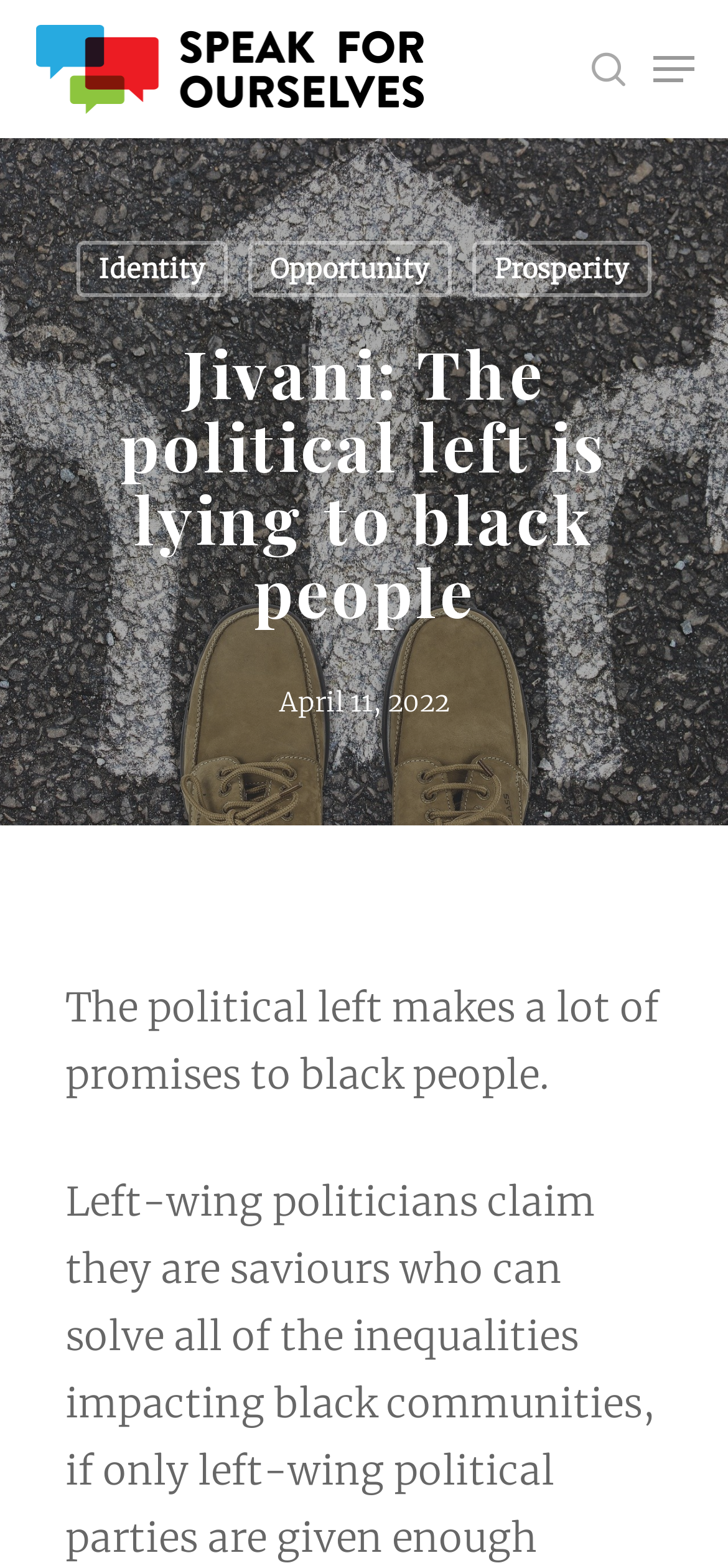Create a detailed summary of the webpage's content and design.

The webpage appears to be an article or blog post titled "Jivani: The political left is lying to black people" from the website "Speak for Ourselves". At the top left of the page, there is a search bar with a placeholder text "Search" and a search icon. To the right of the search bar, there is a link to close the search function. 

Below the search bar, there is a logo of "Speak for Ourselves" which is also a link. To the right of the logo, there is another link labeled "search". 

On the top right corner of the page, there is a navigation menu link that can be expanded. Below the navigation menu link, there are three main navigation links: "Identity", "Opportunity", and "Prosperity", which are arranged horizontally.

The main content of the page starts with a heading that matches the title of the webpage. Below the heading, there is a date "April 11, 2022" indicating when the article was published. The main article text begins with the sentence "The political left makes a lot of promises to black people." which is a summary of the article's content.